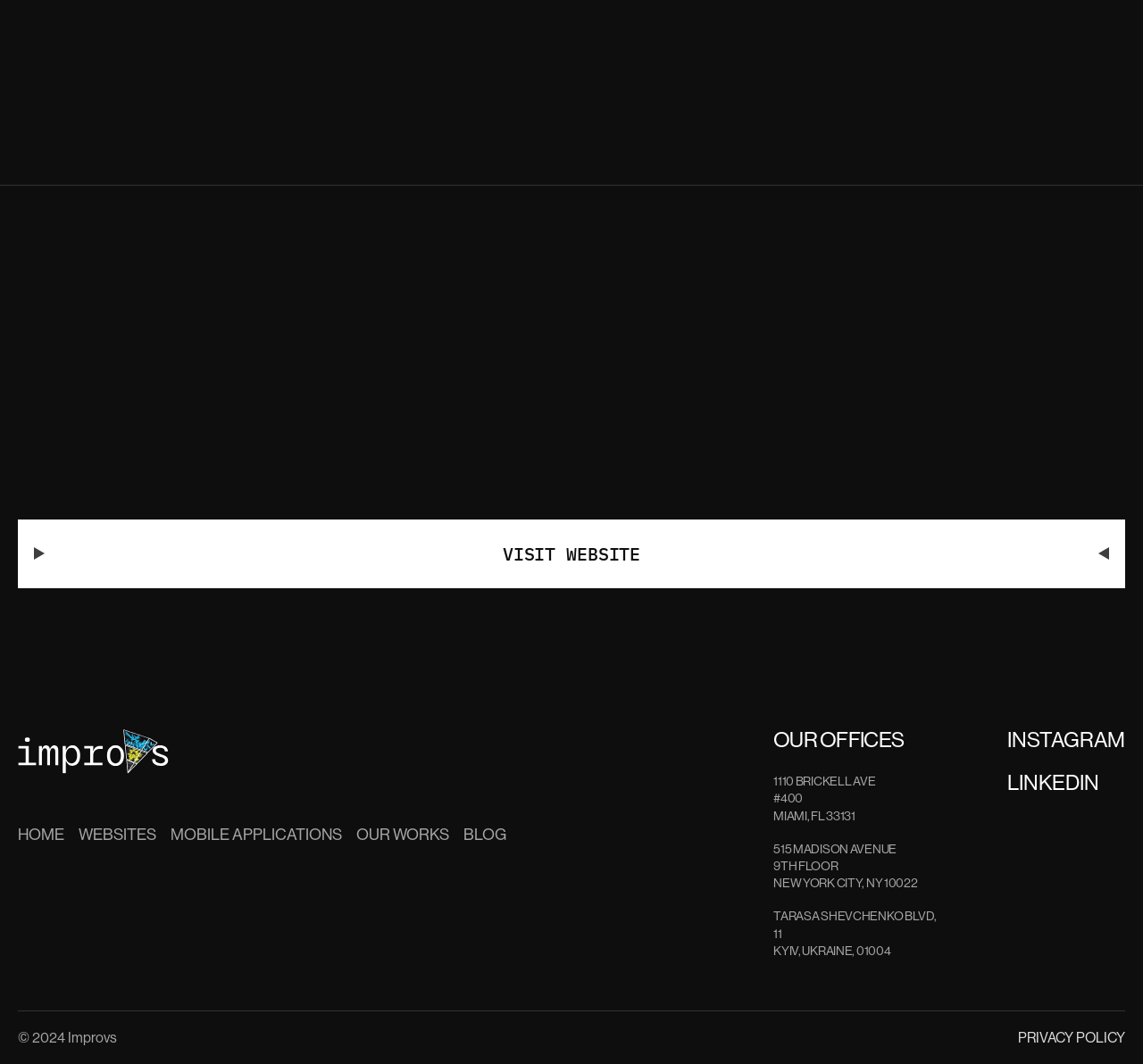Determine the bounding box coordinates of the element that should be clicked to execute the following command: "visit website".

[0.016, 0.488, 0.984, 0.553]